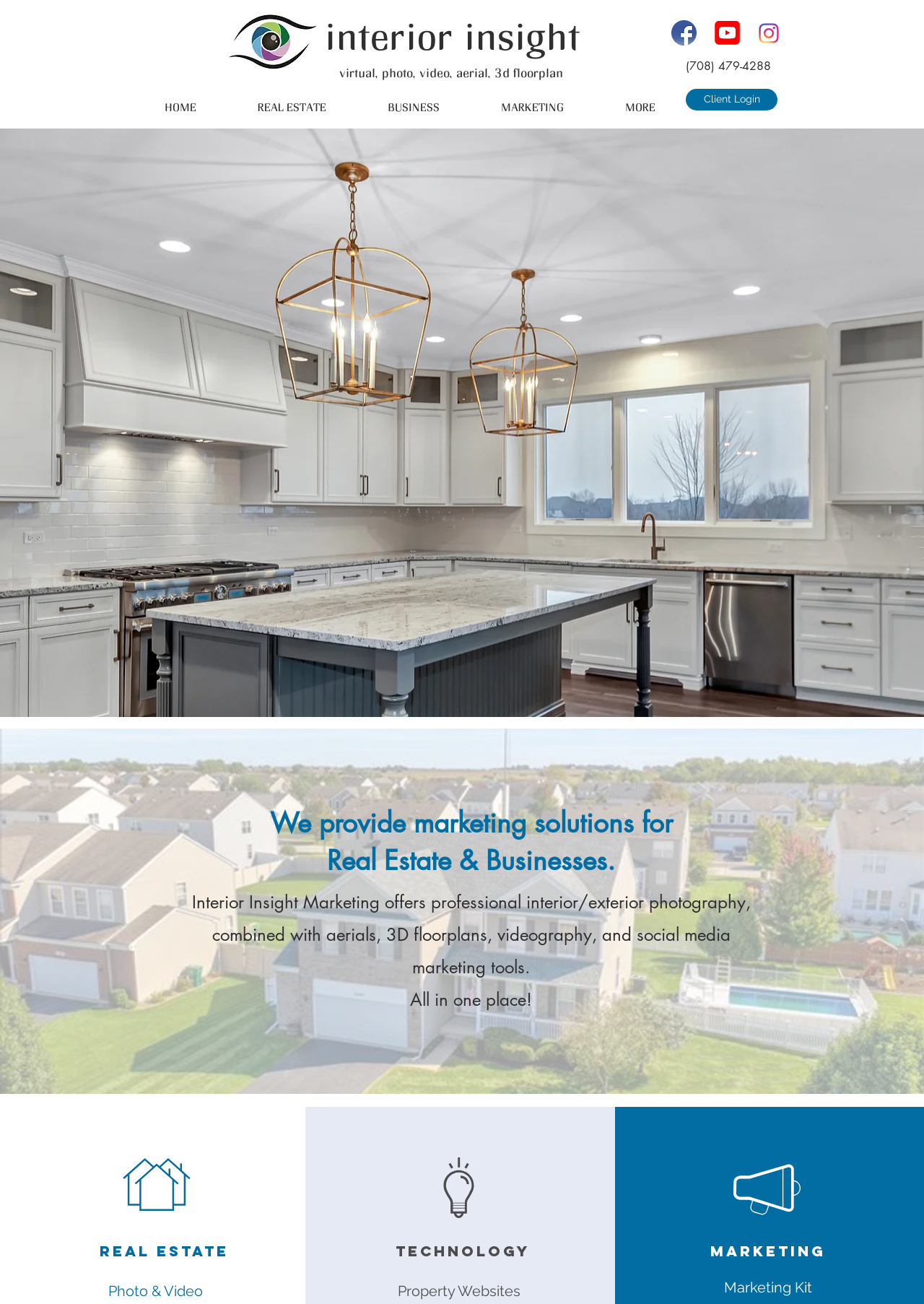Identify the bounding box of the UI element described as follows: "alt="Snowfall career site"". Provide the coordinates as four float numbers in the range of 0 to 1 [left, top, right, bottom].

None